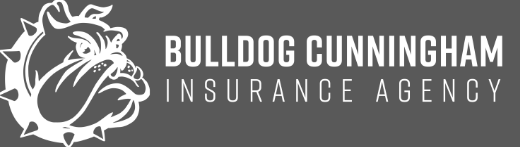Create a detailed narrative that captures the essence of the image.

The image features the logo of Bulldog Cunningham Insurance Agency, prominently displaying a stylized, fierce-looking bulldog's head alongside the agency's name. The text reads "BULLDOG CUNNINGHAM" in bold, white letters, complemented by "INSURANCE AGENCY" in a more understated font. The logo is set against a gray background, enhancing the visibility of the design. This logo signifies the agency's commitment to providing robust insurance solutions, resonating with values of loyalty and strength, characteristic of the bulldog imagery.